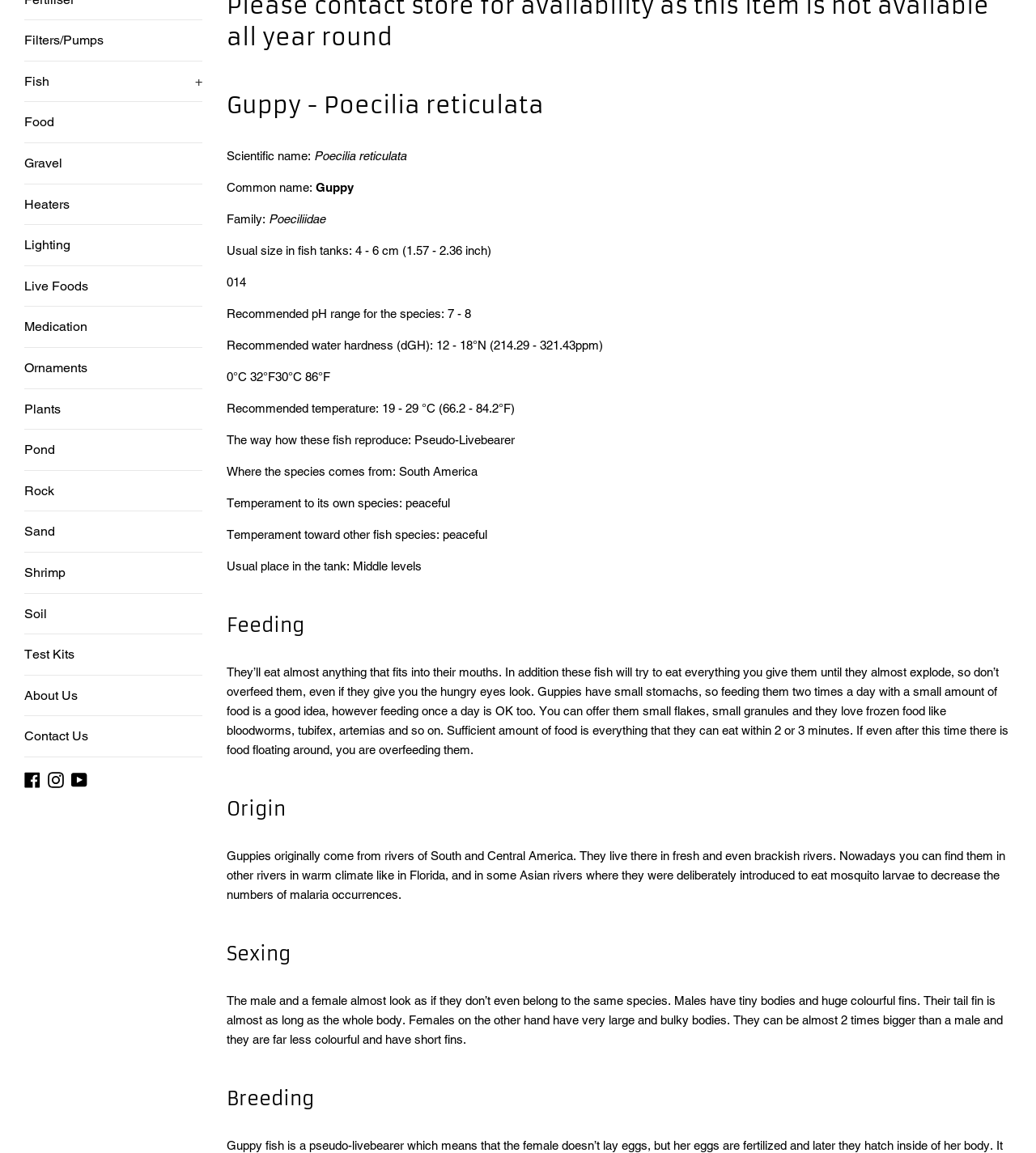Provide the bounding box coordinates of the HTML element described by the text: "Filters/Pumps". The coordinates should be in the format [left, top, right, bottom] with values between 0 and 1.

[0.023, 0.018, 0.195, 0.053]